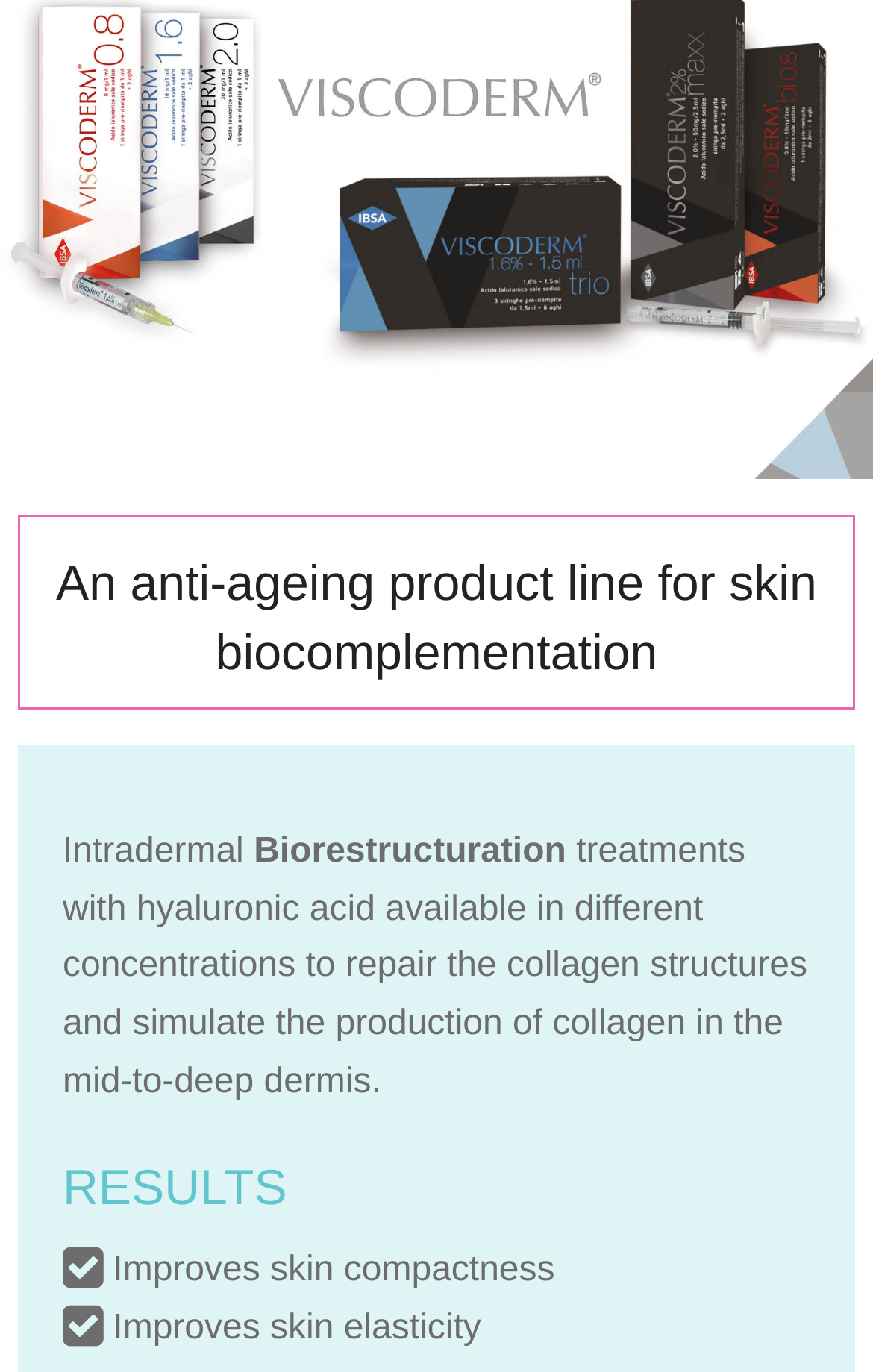Based on the element description: "PRODUCTS", identify the bounding box coordinates for this UI element. The coordinates must be four float numbers between 0 and 1, listed as [left, top, right, bottom].

[0.0, 0.03, 1.0, 0.109]